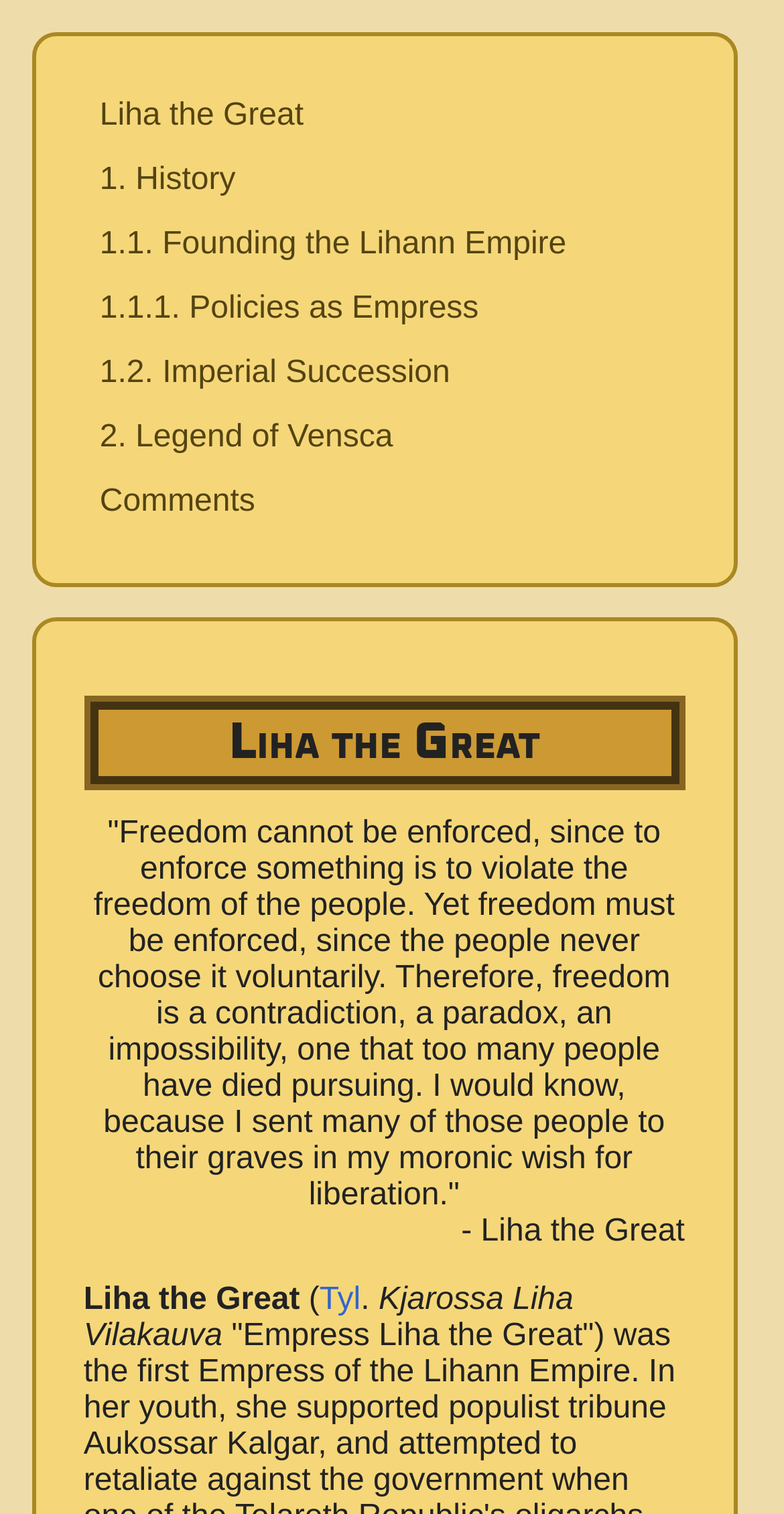Kindly determine the bounding box coordinates for the clickable area to achieve the given instruction: "visit Tyl".

[0.408, 0.847, 0.46, 0.87]